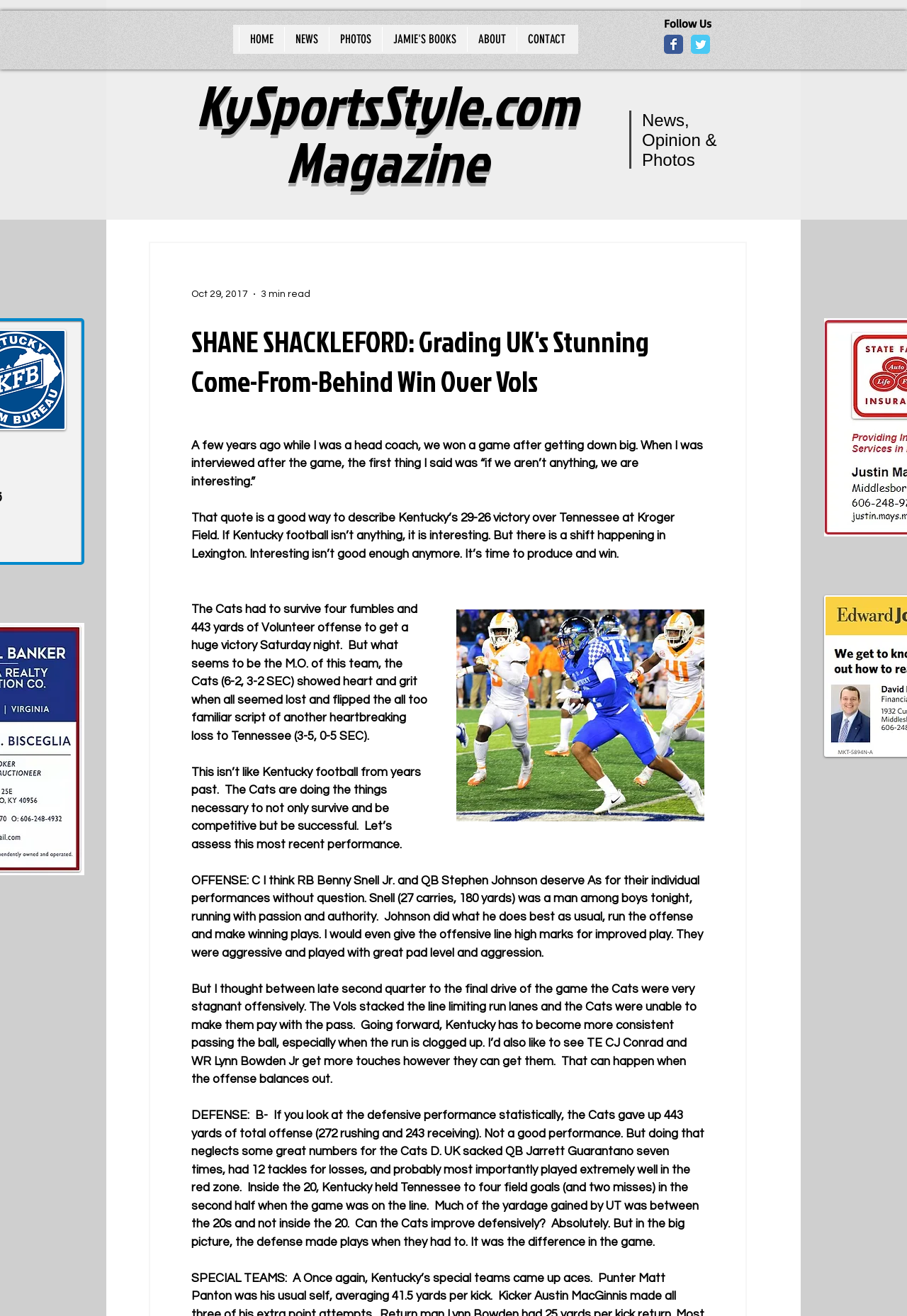Could you find the bounding box coordinates of the clickable area to complete this instruction: "Visit the 'CONTACT US' page"?

None